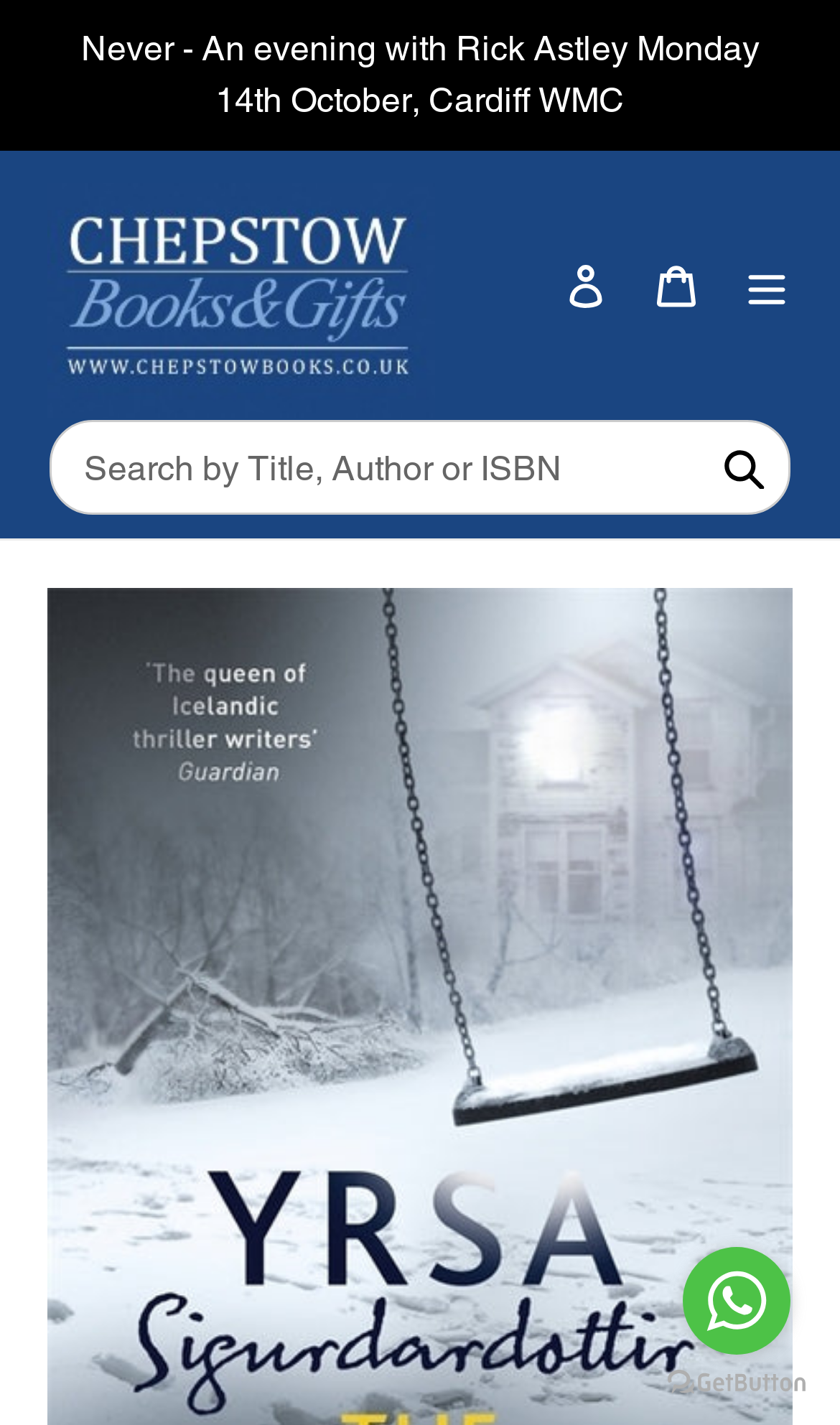Please find the bounding box coordinates of the element that must be clicked to perform the given instruction: "Go to whatsapp". The coordinates should be four float numbers from 0 to 1, i.e., [left, top, right, bottom].

[0.813, 0.875, 0.941, 0.95]